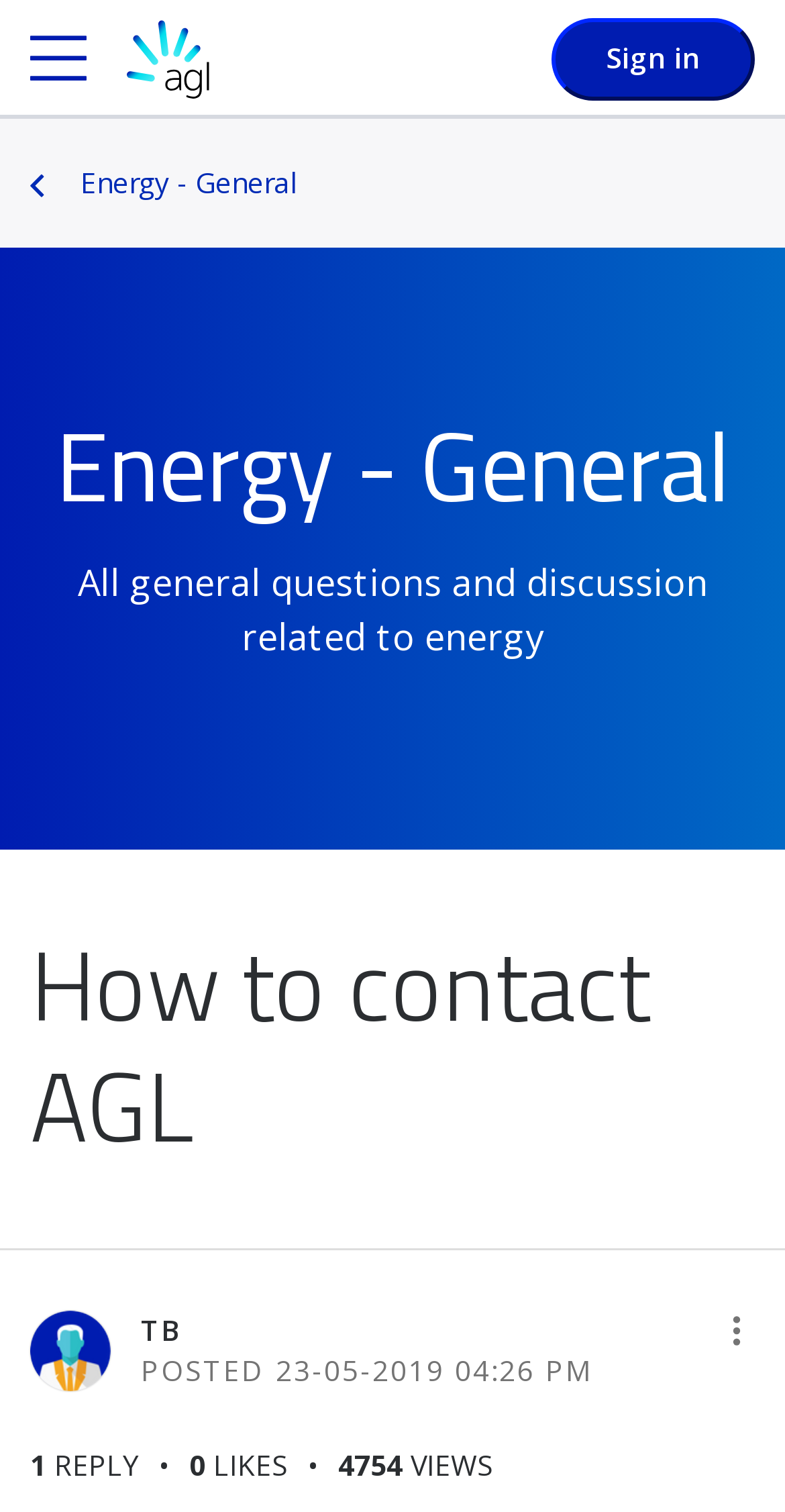Please look at the image and answer the question with a detailed explanation: Who posted the discussion?

The author of the discussion is indicated by the image 'TB' with a bounding box coordinate of [0.038, 0.867, 0.141, 0.92]. The link 'View Profile of TB' is located next to the image, and the posting time is indicated by the static text '23-05-2019 04:26 PM'.